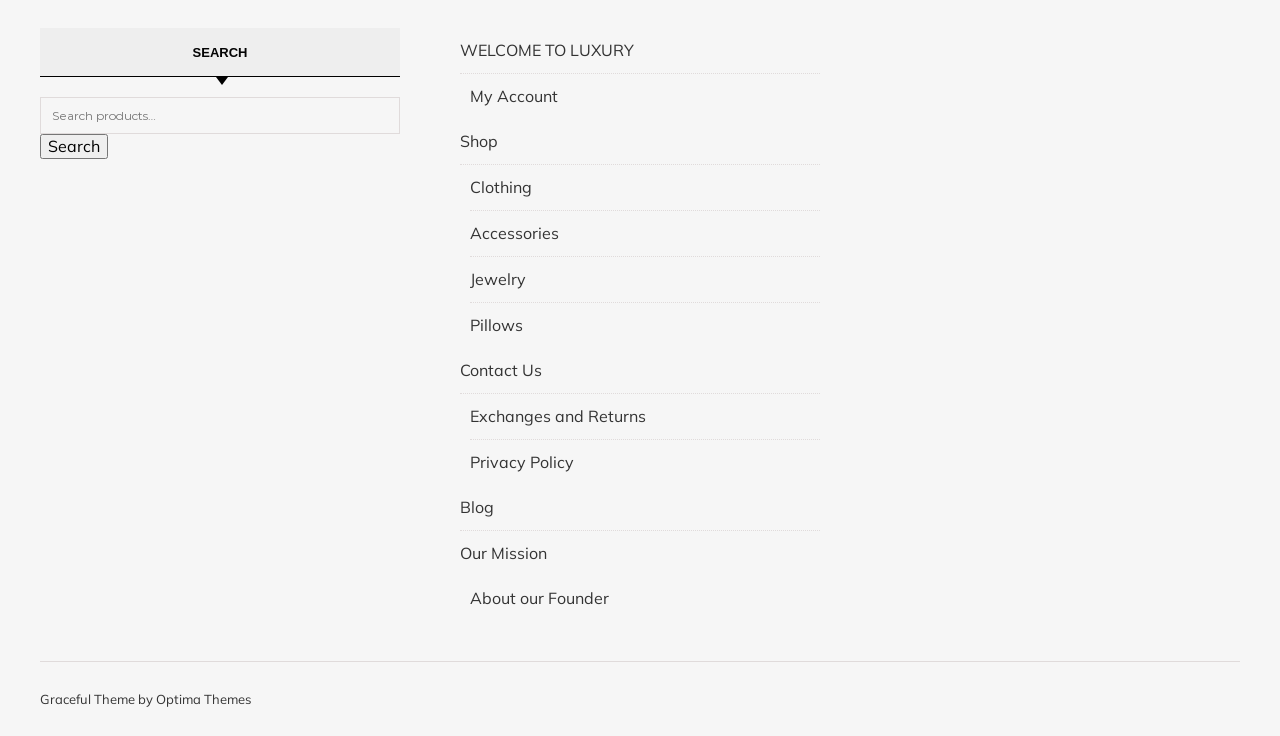Please identify the bounding box coordinates of the element's region that should be clicked to execute the following instruction: "Search for something". The bounding box coordinates must be four float numbers between 0 and 1, i.e., [left, top, right, bottom].

[0.031, 0.131, 0.312, 0.182]